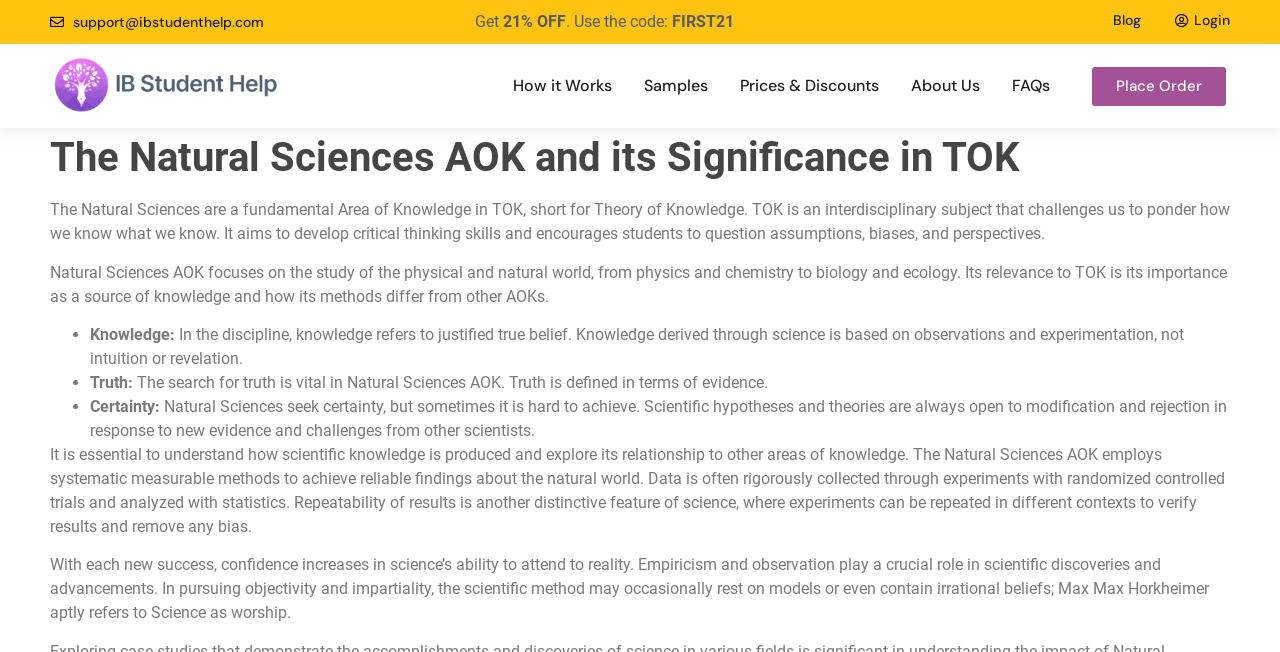Can you find the bounding box coordinates for the element that needs to be clicked to execute this instruction: "Learn how it works"? The coordinates should be given as four float numbers between 0 and 1, i.e., [left, top, right, bottom].

[0.388, 0.097, 0.491, 0.167]